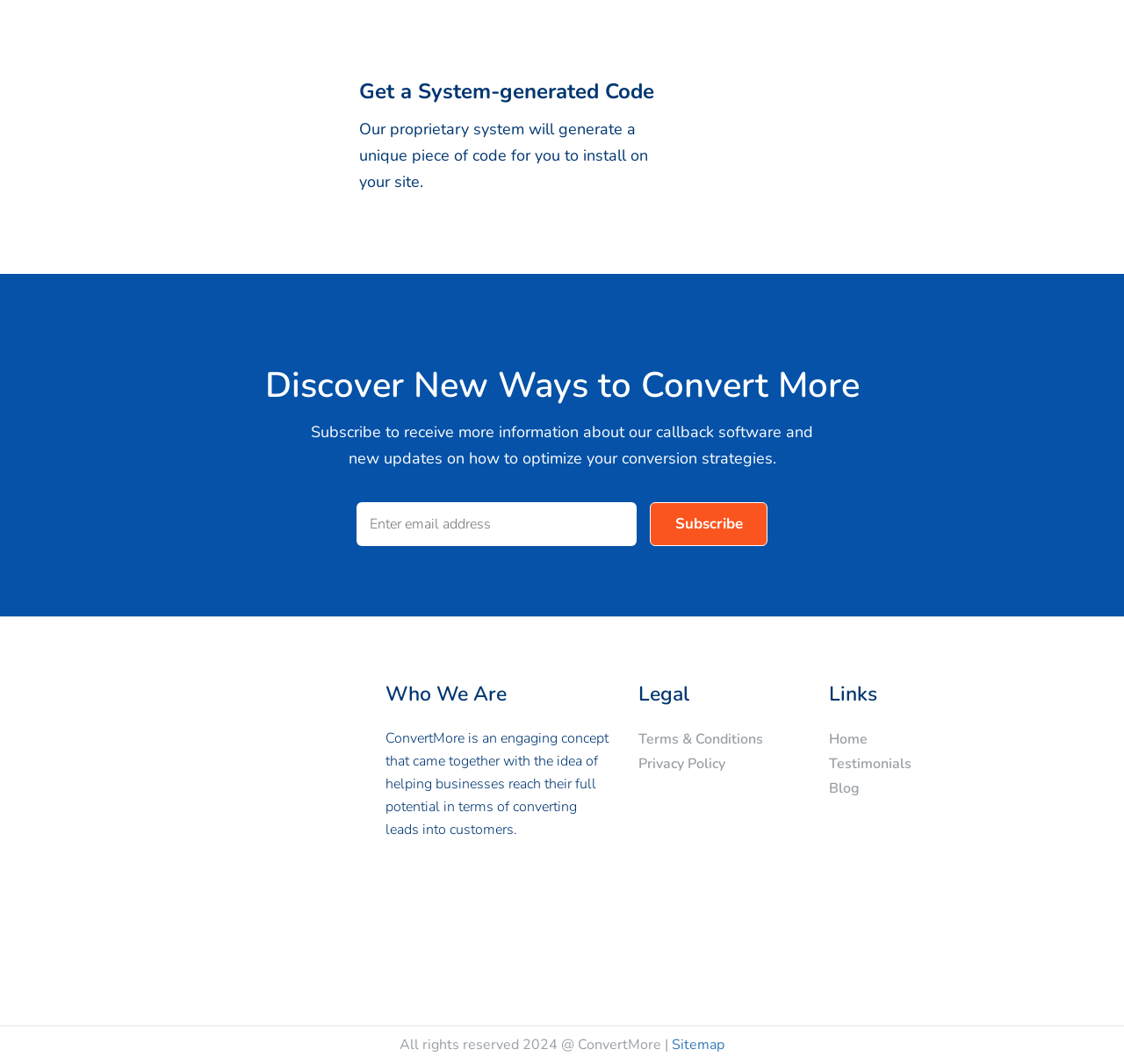Respond to the question below with a single word or phrase: What is the year of copyright?

2024